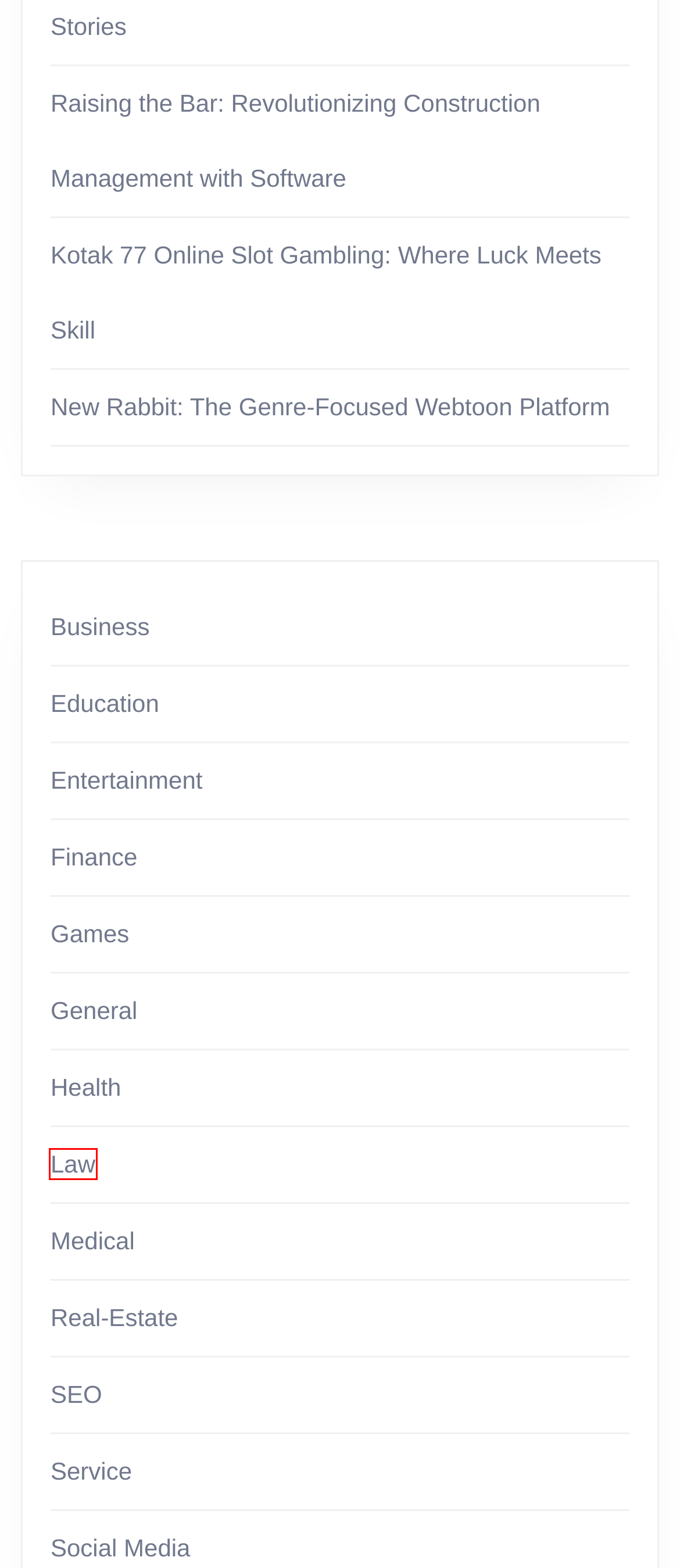You are given a screenshot of a webpage with a red rectangle bounding box around a UI element. Select the webpage description that best matches the new webpage after clicking the element in the bounding box. Here are the candidates:
A. Health – My Hamster
B. Raising the Bar: Revolutionizing Construction Management with Software – My Hamster
C. Social Media – My Hamster
D. Education – My Hamster
E. Games – My Hamster
F. General – My Hamster
G. Medical – My Hamster
H. Law – My Hamster

H